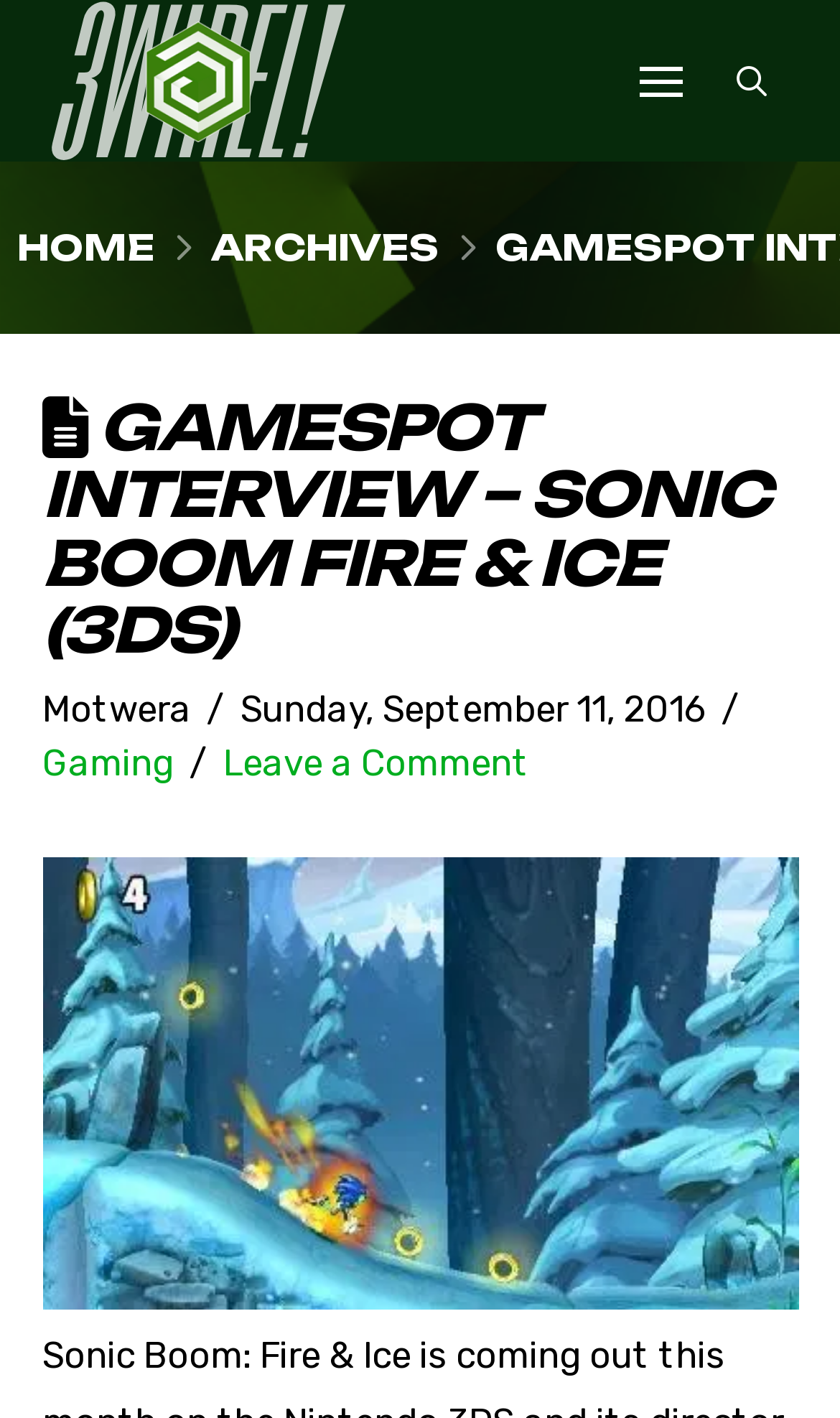What is the date of the article?
Look at the image and answer with only one word or phrase.

Sunday, September 11, 2016